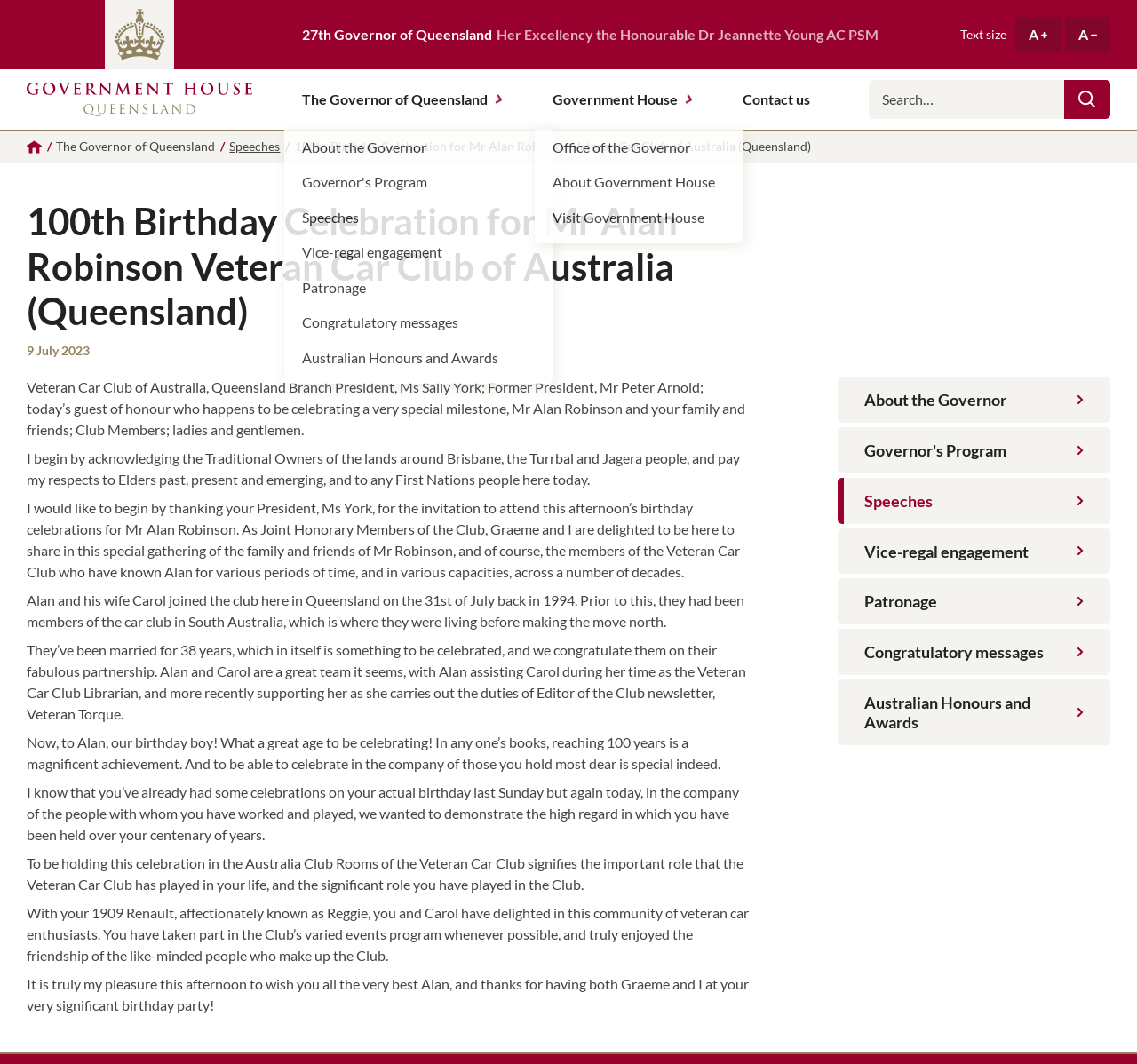Please provide a one-word or phrase answer to the question: 
What is the role of Ms Sally York in the Veteran Car Club?

President